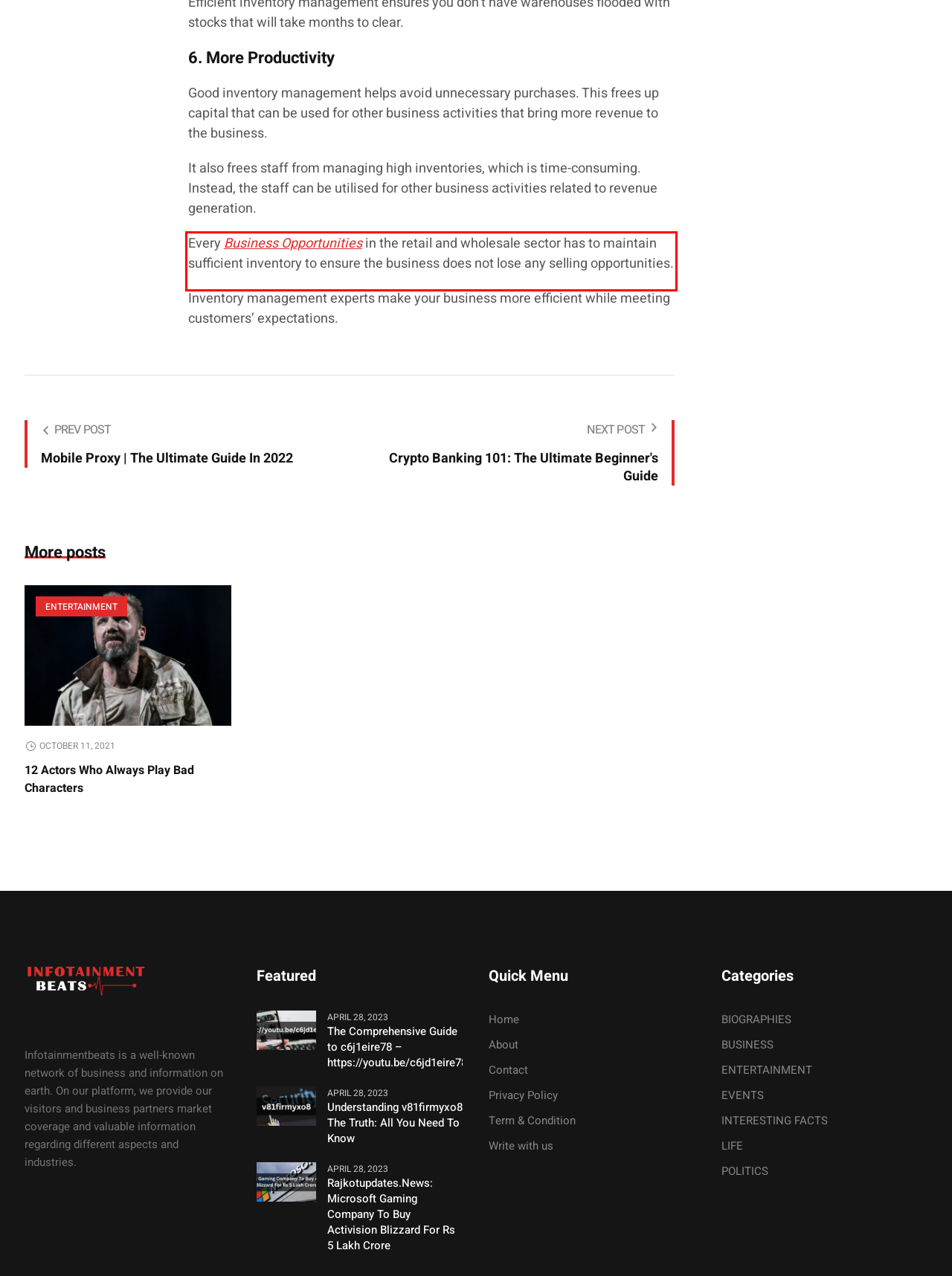The screenshot provided shows a webpage with a red bounding box. Apply OCR to the text within this red bounding box and provide the extracted content.

Every Business Opportunities in the retail and wholesale sector has to maintain sufficient inventory to ensure the business does not lose any selling opportunities.